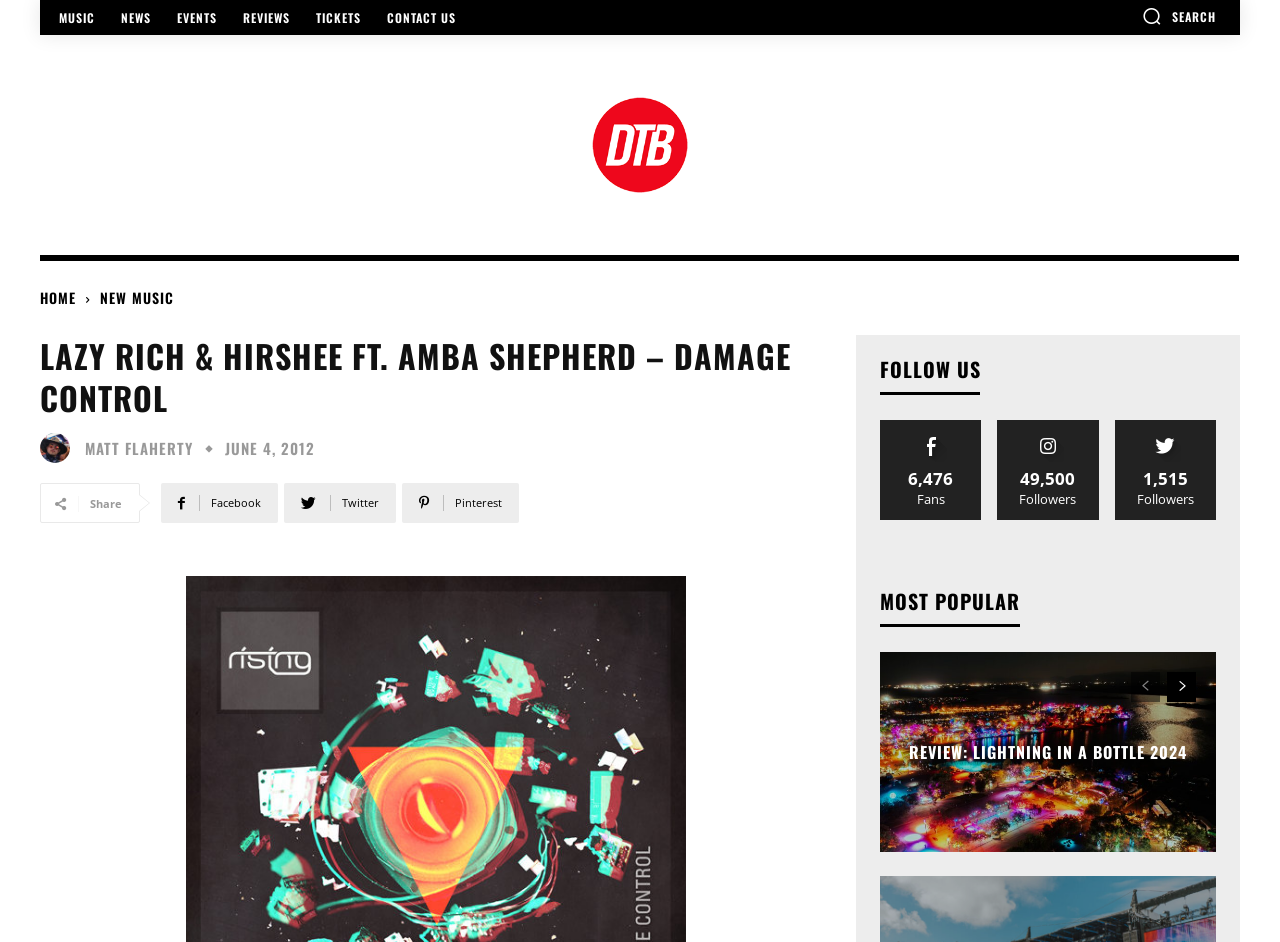What is the date of the article?
Could you answer the question in a detailed manner, providing as much information as possible?

The date of the article can be found in the static text 'JUNE 4, 2012' which is located next to the time element and below the heading 'LAZY RICH & HIRSHEE FT. AMBA SHEPHERD – DAMAGE CONTROL'.